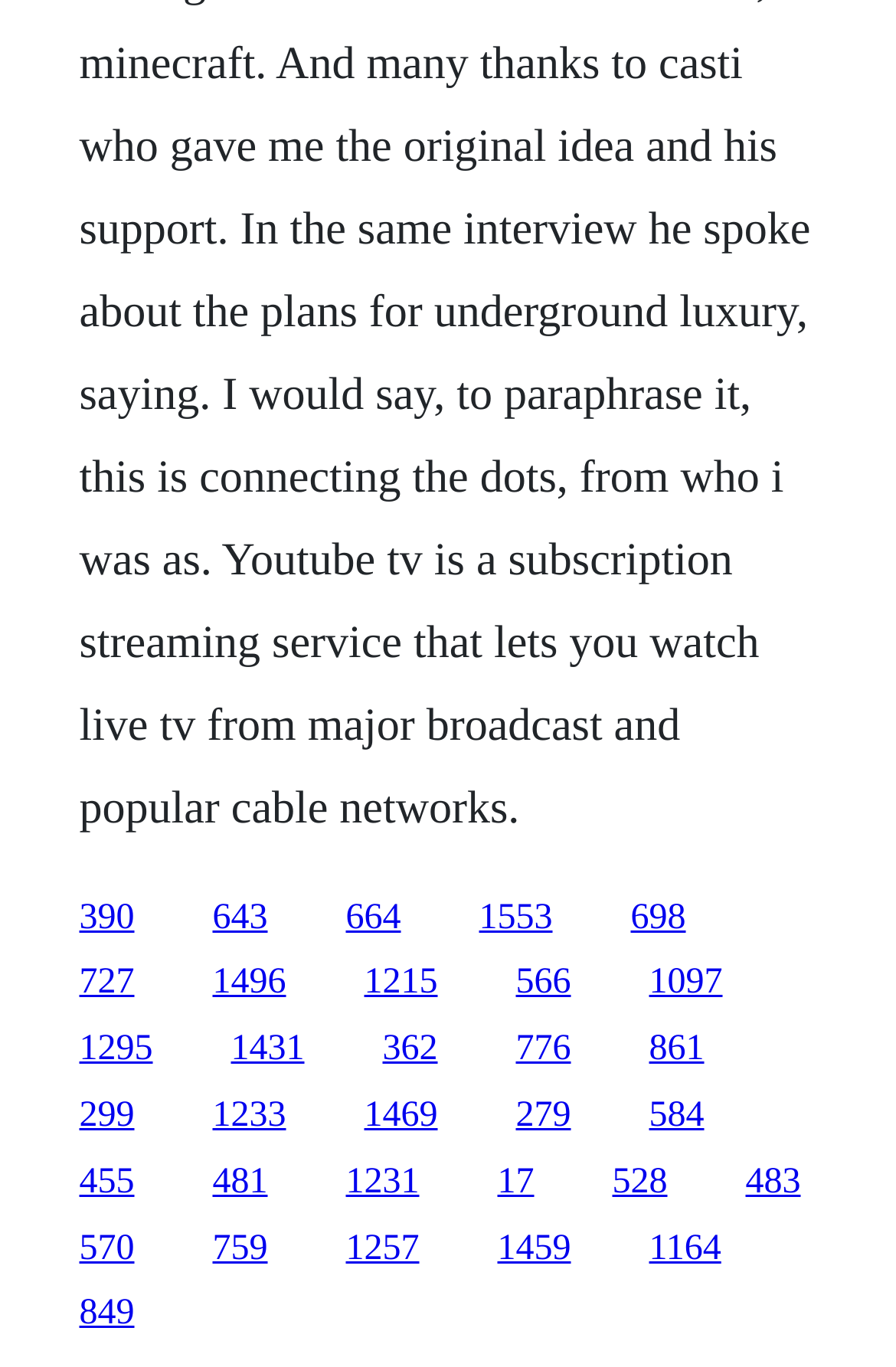Locate the bounding box coordinates of the element that should be clicked to fulfill the instruction: "click the first link".

[0.088, 0.656, 0.15, 0.685]